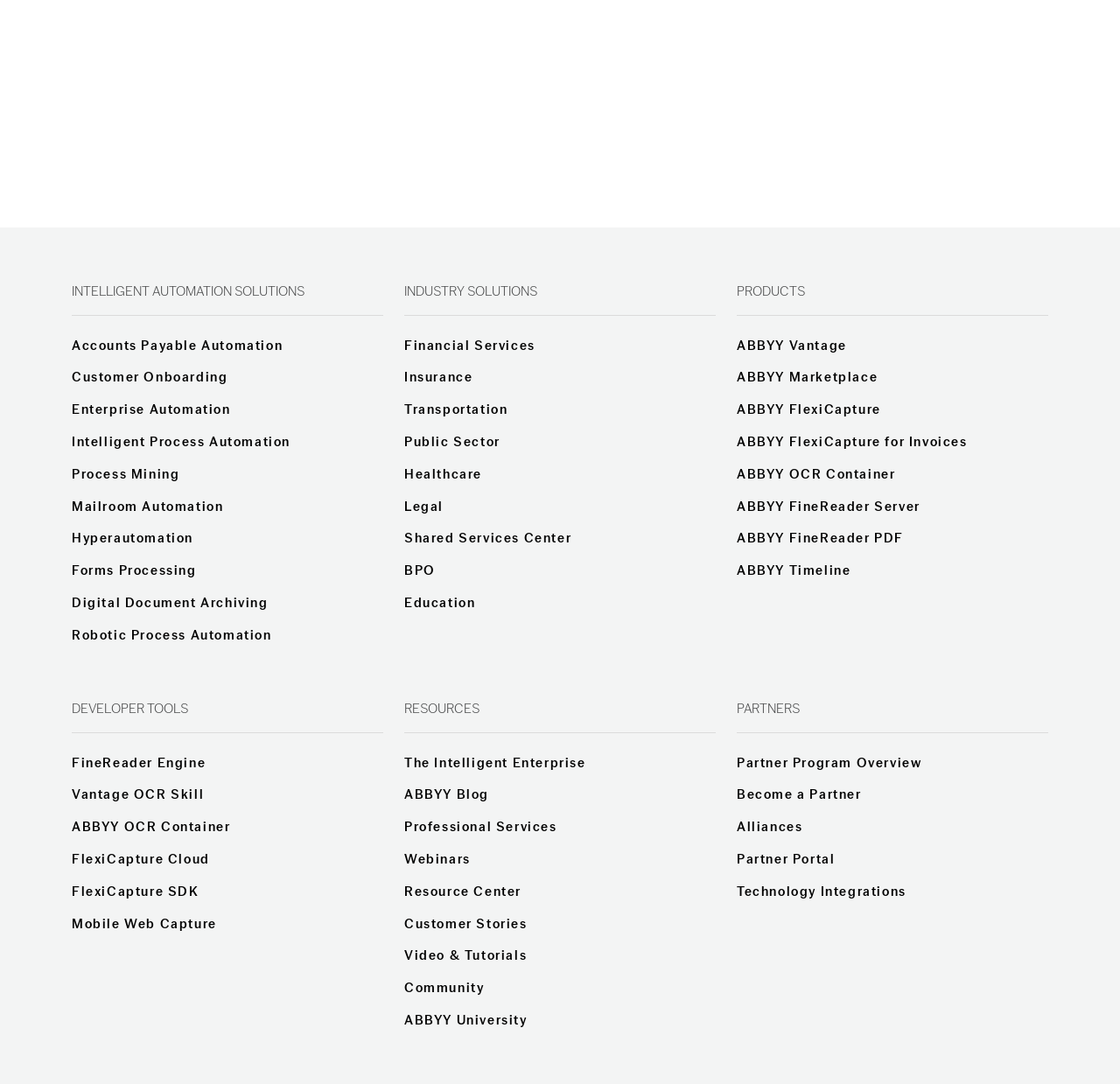Determine the coordinates of the bounding box that should be clicked to complete the instruction: "Explore Financial Services". The coordinates should be represented by four float numbers between 0 and 1: [left, top, right, bottom].

[0.361, 0.312, 0.478, 0.327]